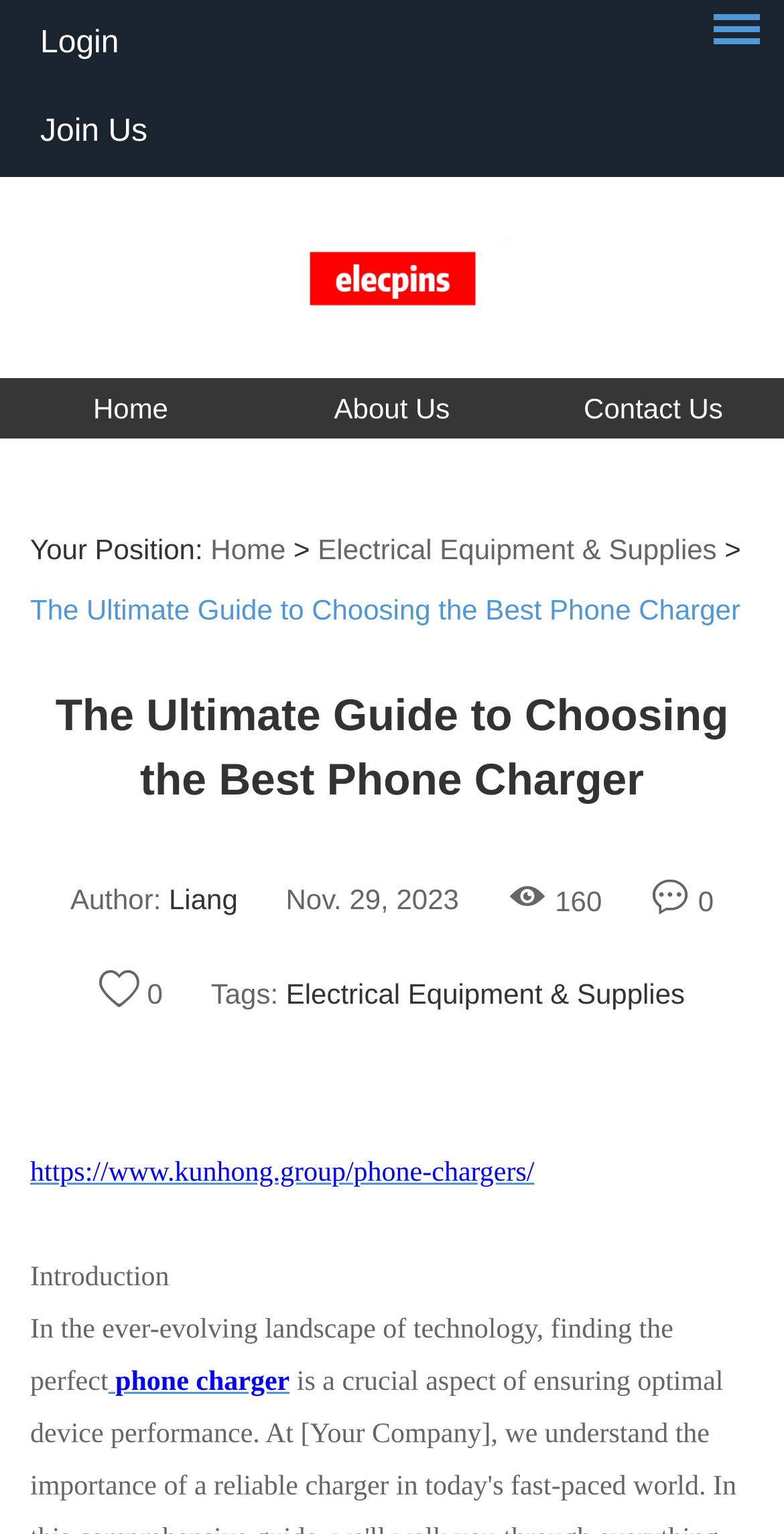Please identify the bounding box coordinates of the element that needs to be clicked to execute the following command: "Click on Login". Provide the bounding box using four float numbers between 0 and 1, formatted as [left, top, right, bottom].

[0.051, 0.017, 0.152, 0.039]